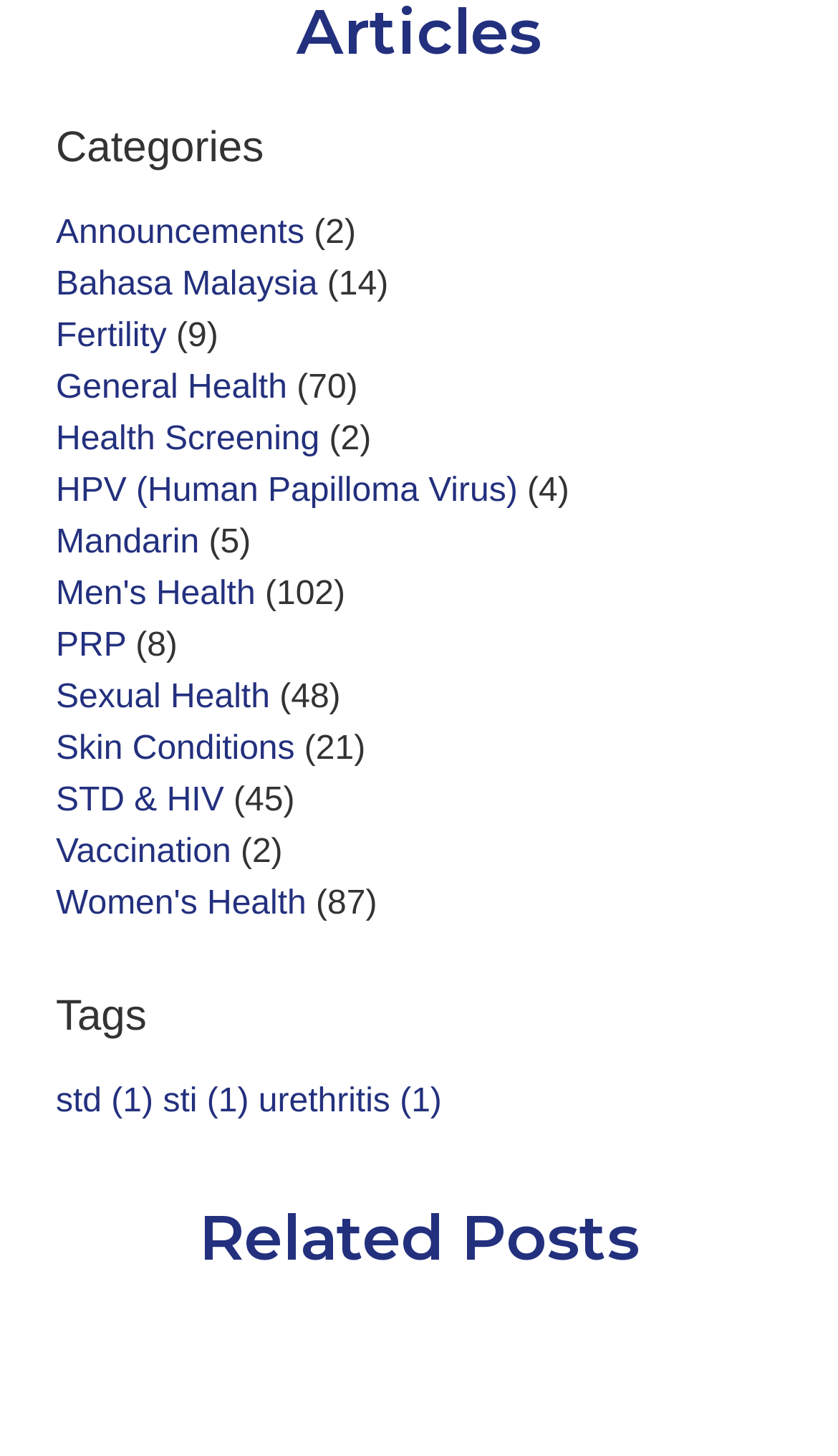Pinpoint the bounding box coordinates of the element you need to click to execute the following instruction: "Explore 'Vaccination' related topics". The bounding box should be represented by four float numbers between 0 and 1, in the format [left, top, right, bottom].

[0.067, 0.573, 0.276, 0.598]